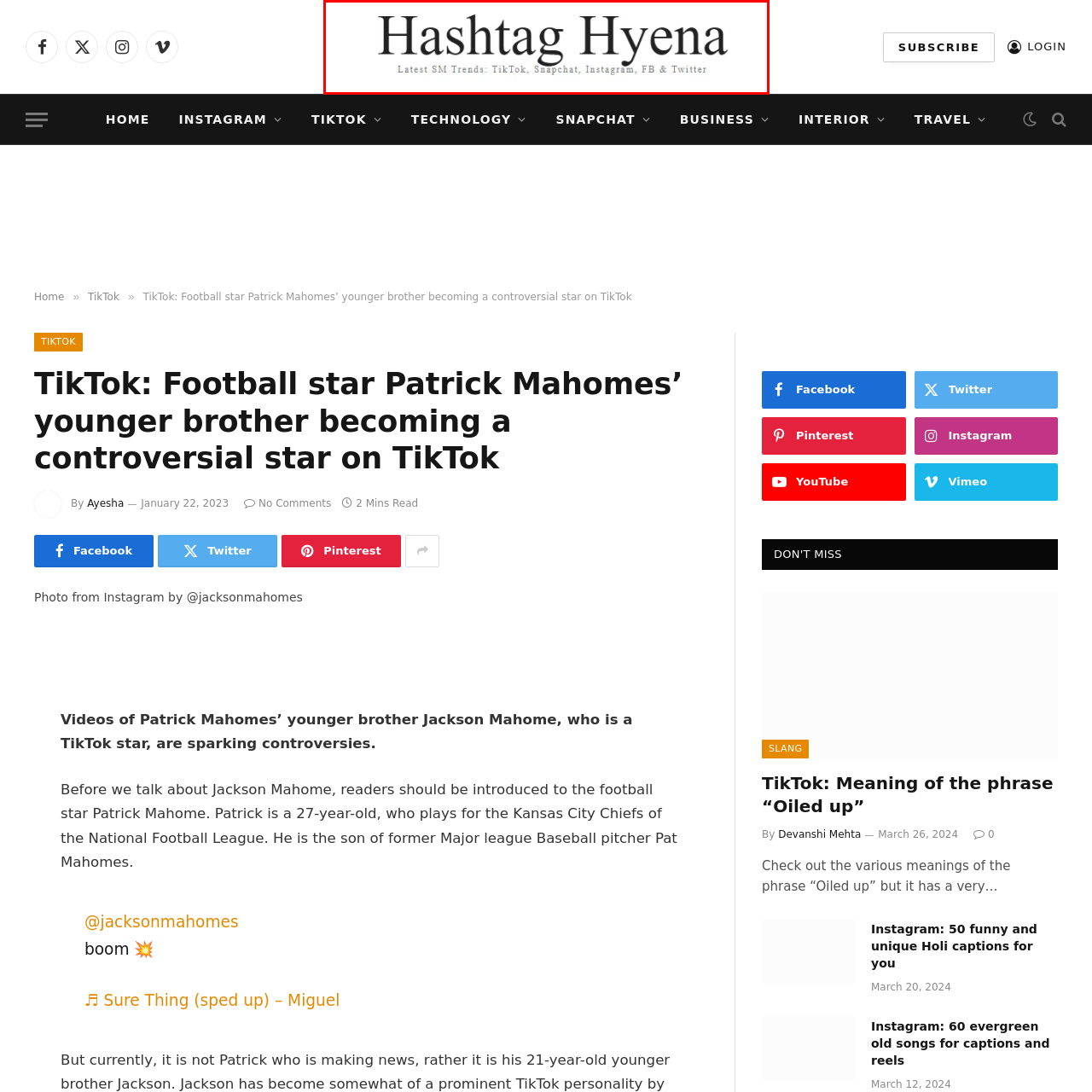What is the purpose of the content?
Inspect the image within the red bounding box and answer concisely using one word or a short phrase.

To inform users about current trends